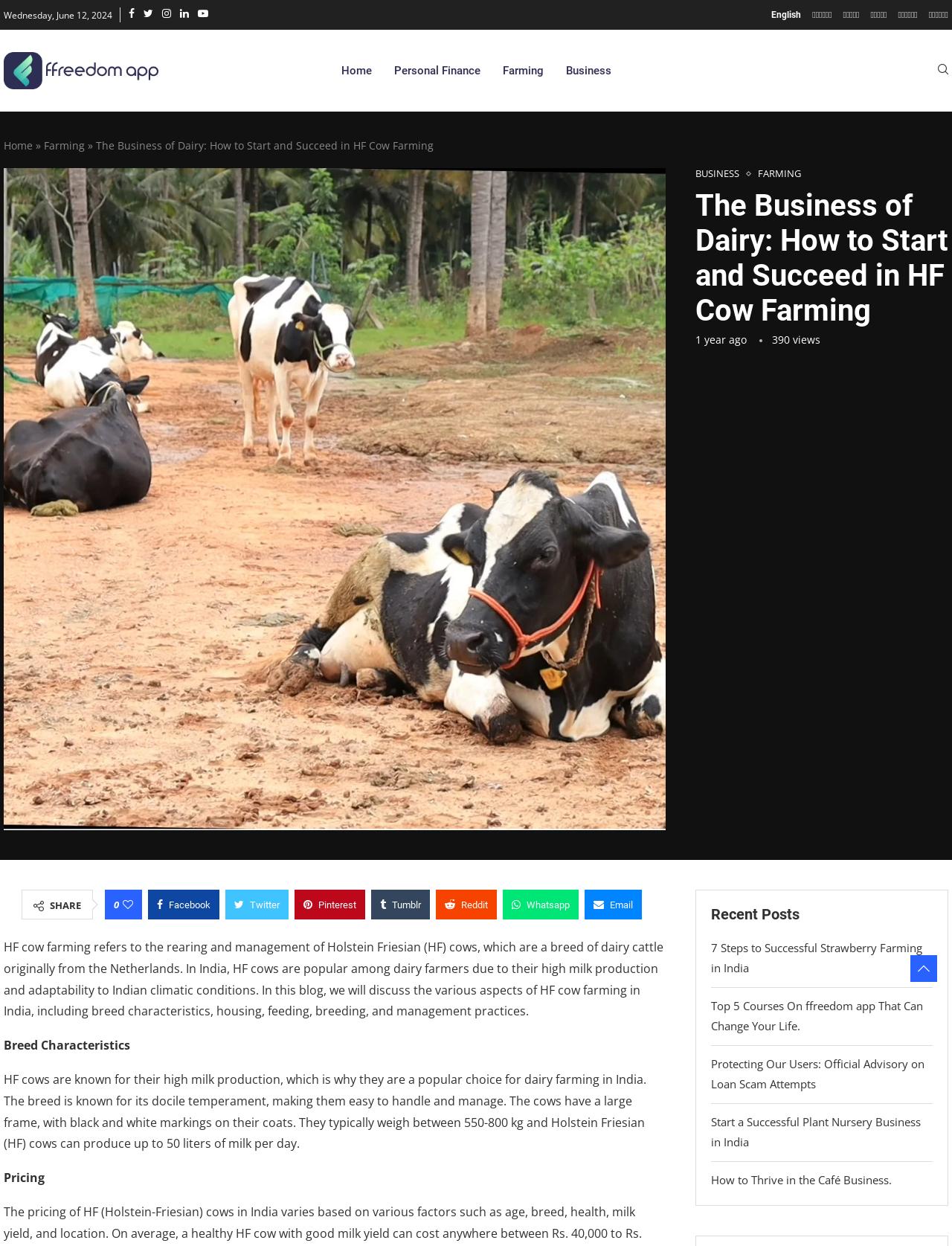Find the bounding box coordinates of the element to click in order to complete the given instruction: "Share the post on Twitter."

[0.237, 0.714, 0.303, 0.738]